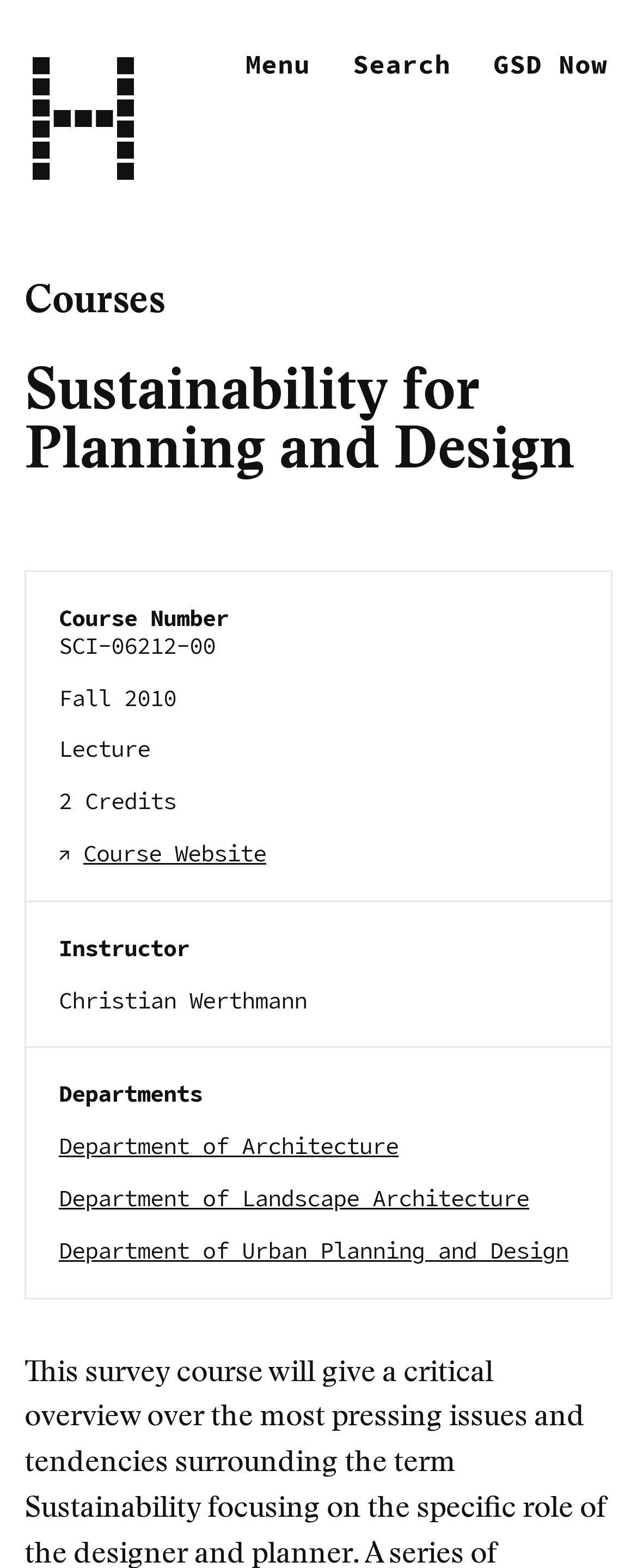Determine the main heading of the webpage and generate its text.

Sustainability for Planning and Design